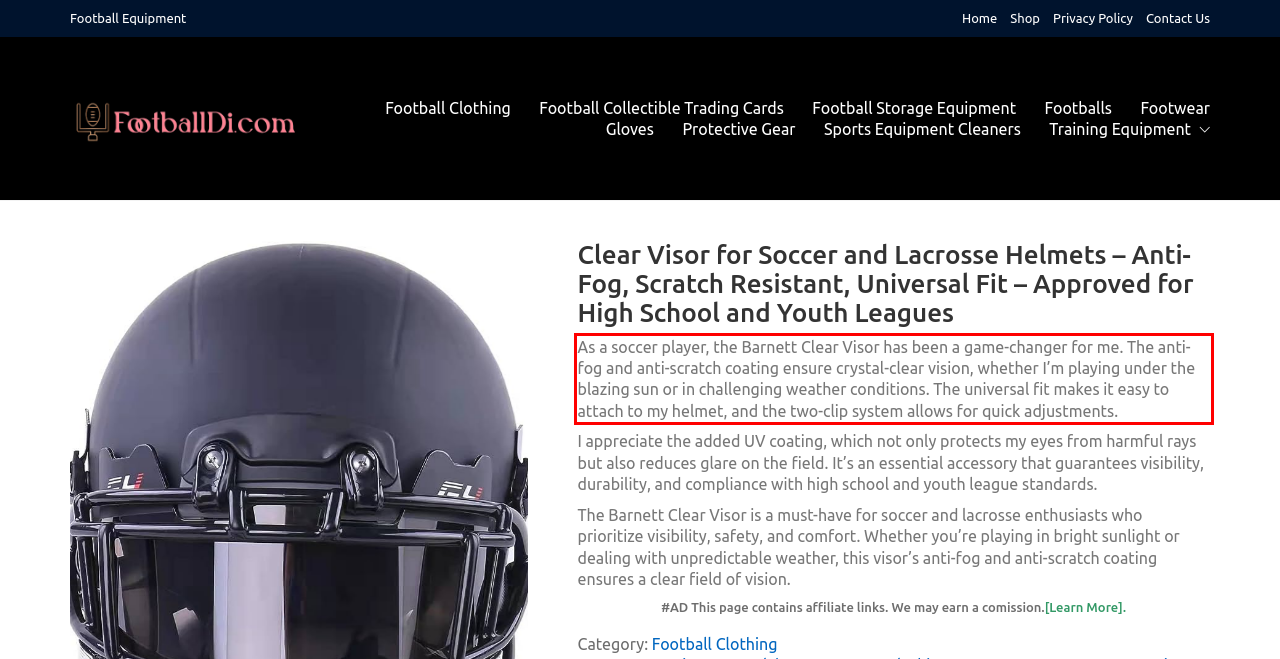Within the screenshot of a webpage, identify the red bounding box and perform OCR to capture the text content it contains.

As a soccer player, the Barnett Clear Visor has been a game-changer for me. The anti-fog and anti-scratch coating ensure crystal-clear vision, whether I’m playing under the blazing sun or in challenging weather conditions. The universal fit makes it easy to attach to my helmet, and the two-clip system allows for quick adjustments.